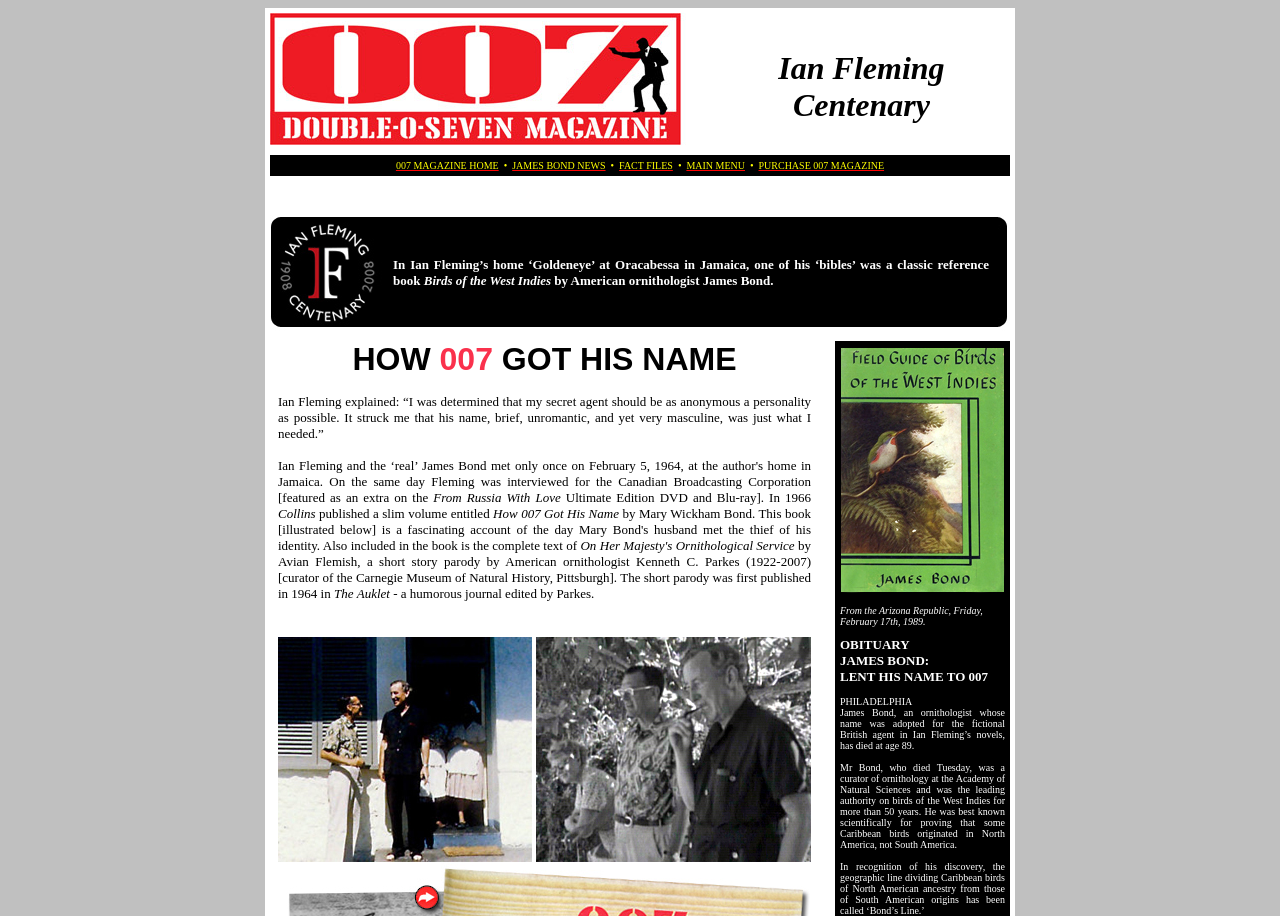What is the name of the geographic line dividing Caribbean birds of North American ancestry from those of South American origins?
Analyze the image and deliver a detailed answer to the question.

The name of the geographic line can be found in the text on the webpage, which states 'In recognition of his discovery, the geographic line dividing Caribbean birds of North American ancestry from those of South American origins has been called ‘Bond’s Line.’'.